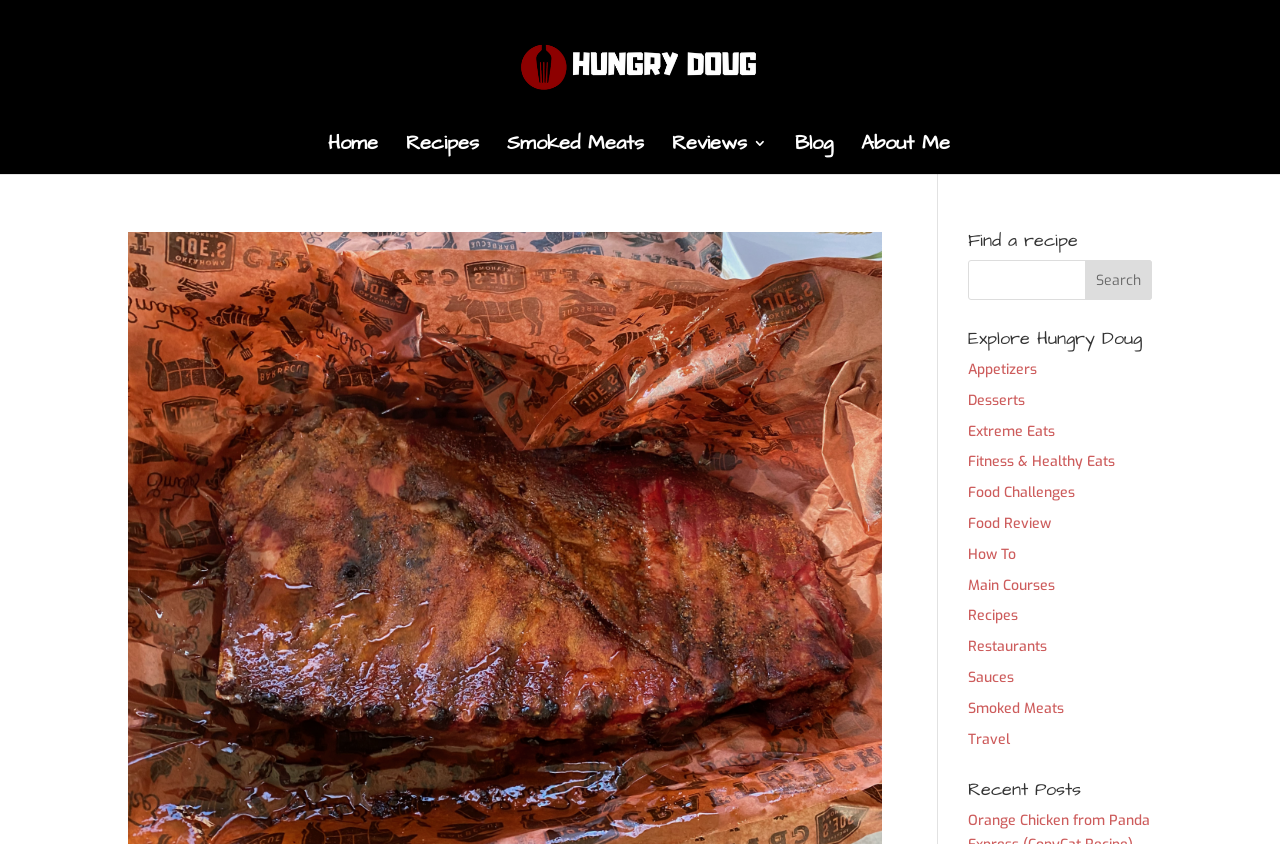Identify the coordinates of the bounding box for the element described below: "Fitness & Healthy Eats". Return the coordinates as four float numbers between 0 and 1: [left, top, right, bottom].

[0.756, 0.536, 0.871, 0.559]